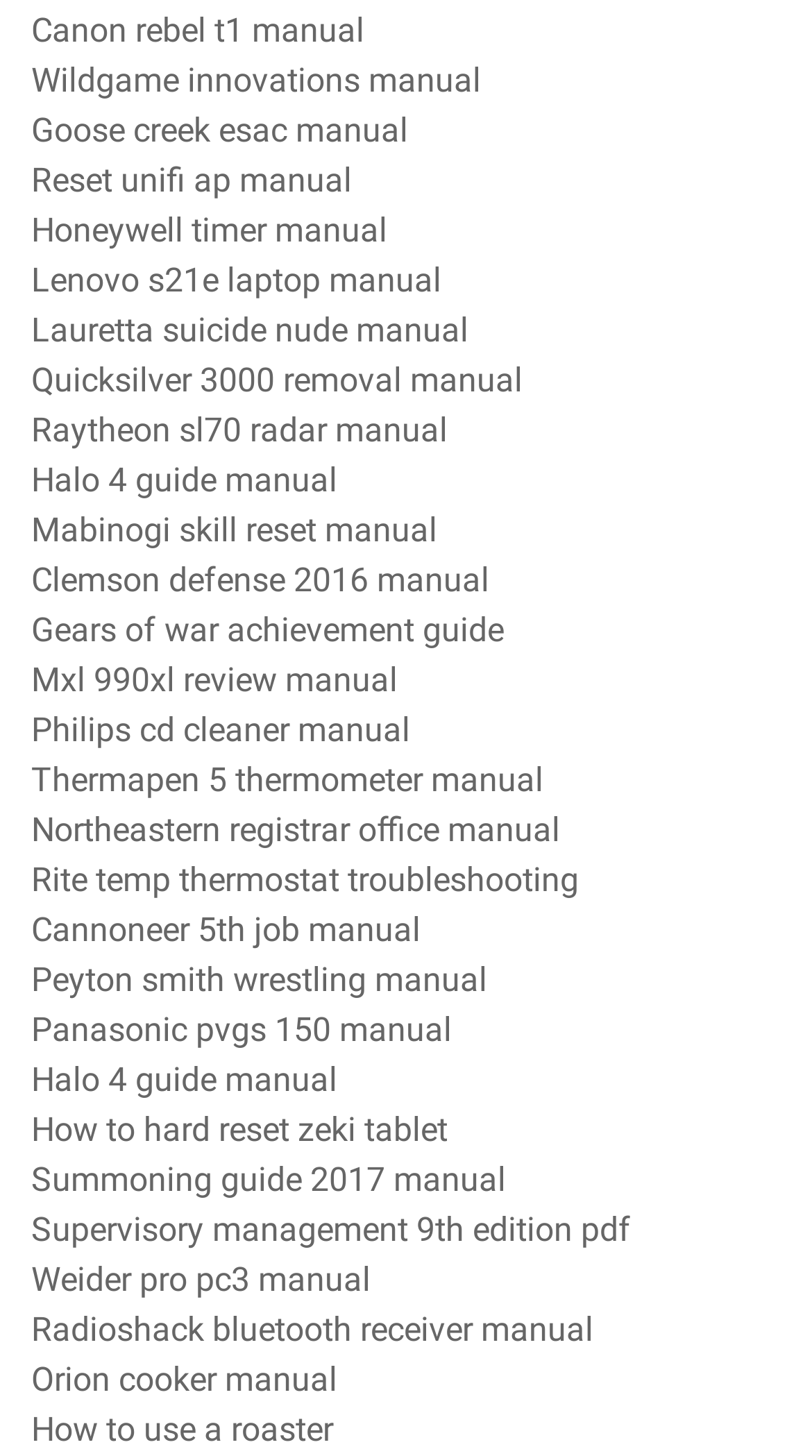Please give the bounding box coordinates of the area that should be clicked to fulfill the following instruction: "Open Reset unifi ap manual". The coordinates should be in the format of four float numbers from 0 to 1, i.e., [left, top, right, bottom].

[0.038, 0.109, 0.433, 0.137]